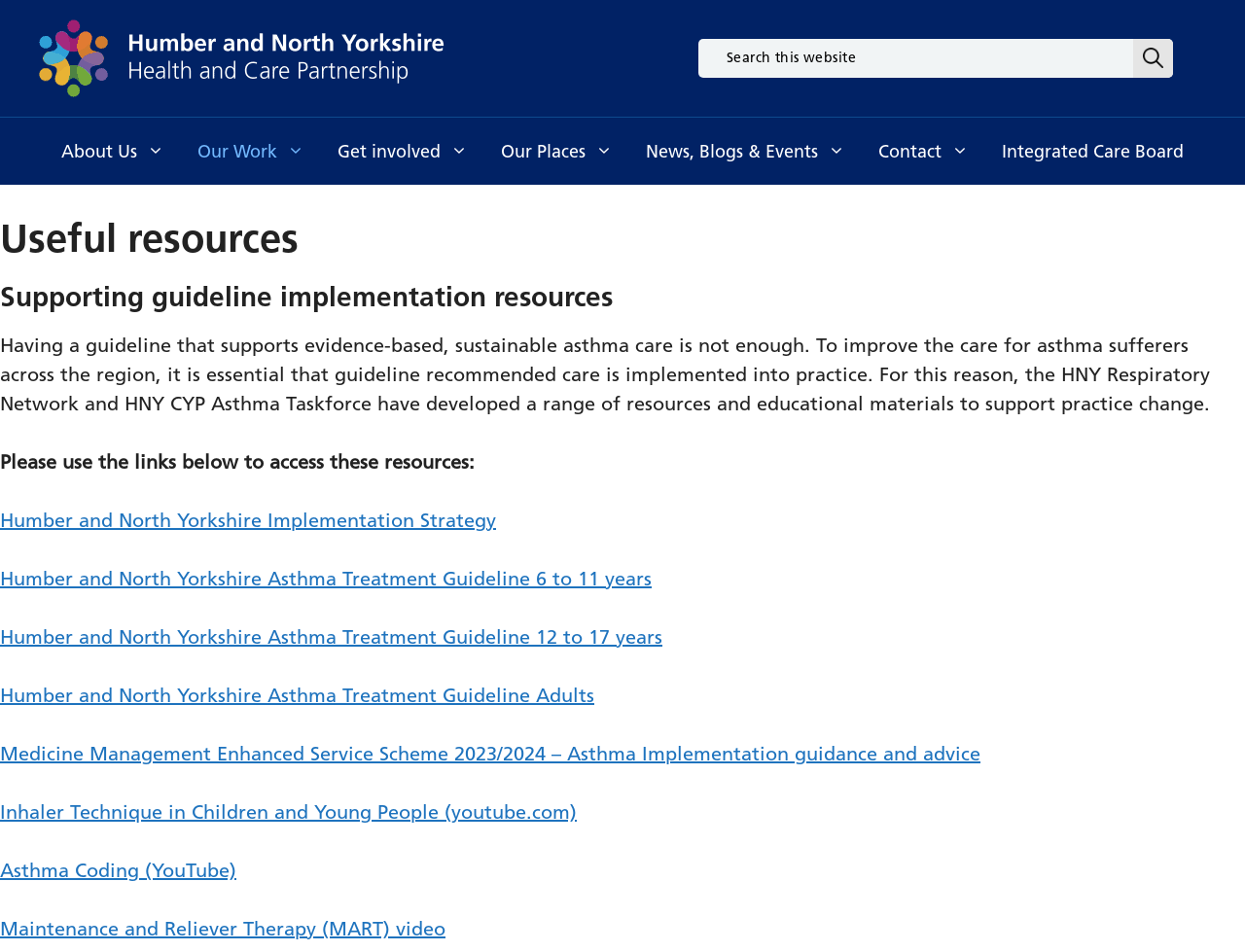Identify the bounding box coordinates of the element that should be clicked to fulfill this task: "Search for resources". The coordinates should be provided as four float numbers between 0 and 1, i.e., [left, top, right, bottom].

[0.561, 0.041, 0.942, 0.082]